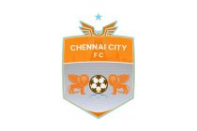Describe thoroughly the contents of the image.

The image showcases the emblem of Chennai City FC, a professional football club based in Chennai, India. The badge features a stylized design with a prominent orange and gray color scheme, representing the team's identity. At the top, there are two wings framed by a star, symbolizing aspiration and excellence. The center of the badge prominently displays a football, flanked by two lion-like figures, which serve as mascots for the team. The name "CHENNAI CITY FC" is boldly inscribed, reflecting the club’s connection to its home city. This emblem captures the essence of the club's spirit and dedication to the sport.